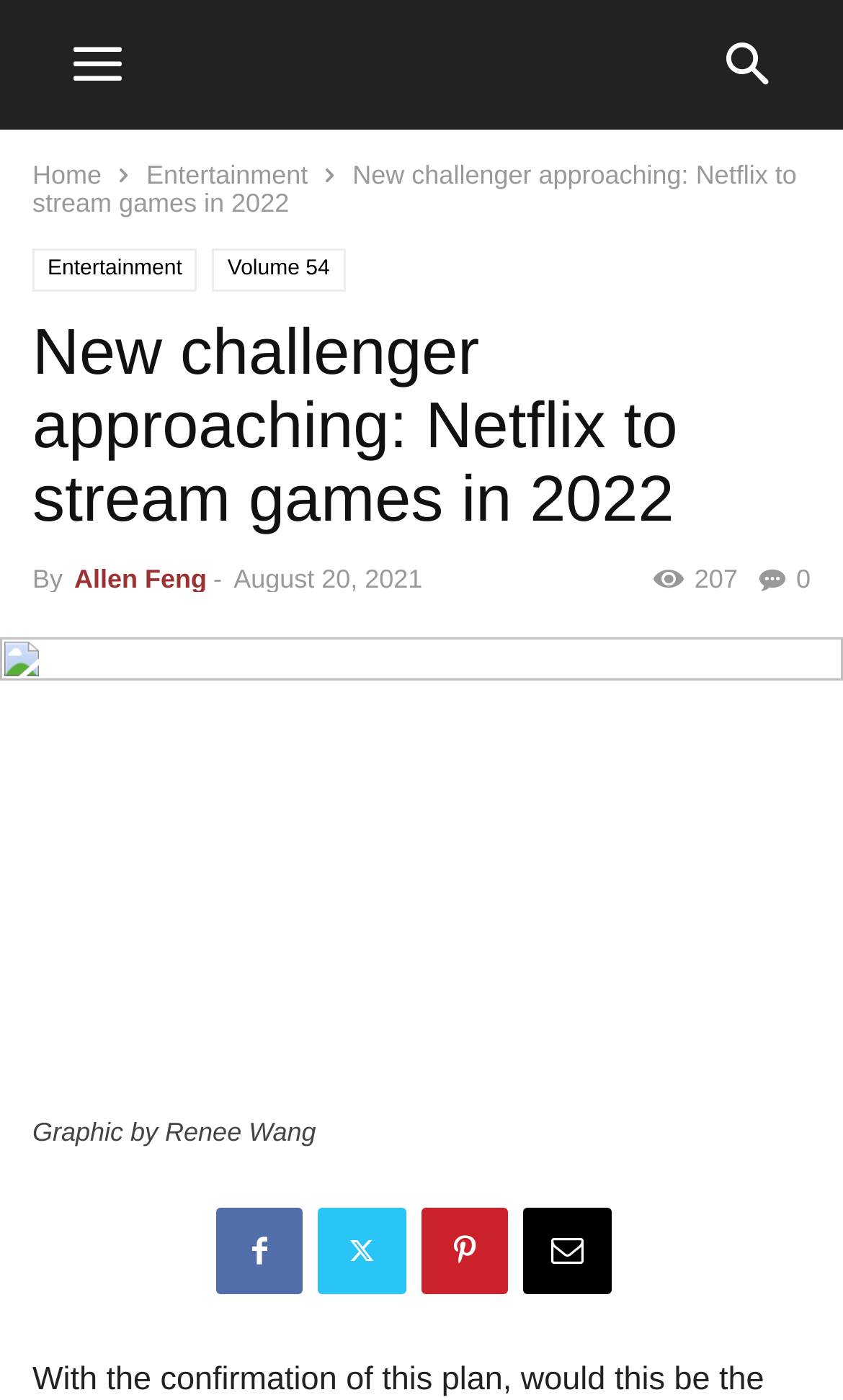Find and indicate the bounding box coordinates of the region you should select to follow the given instruction: "go to home page".

[0.038, 0.114, 0.121, 0.136]